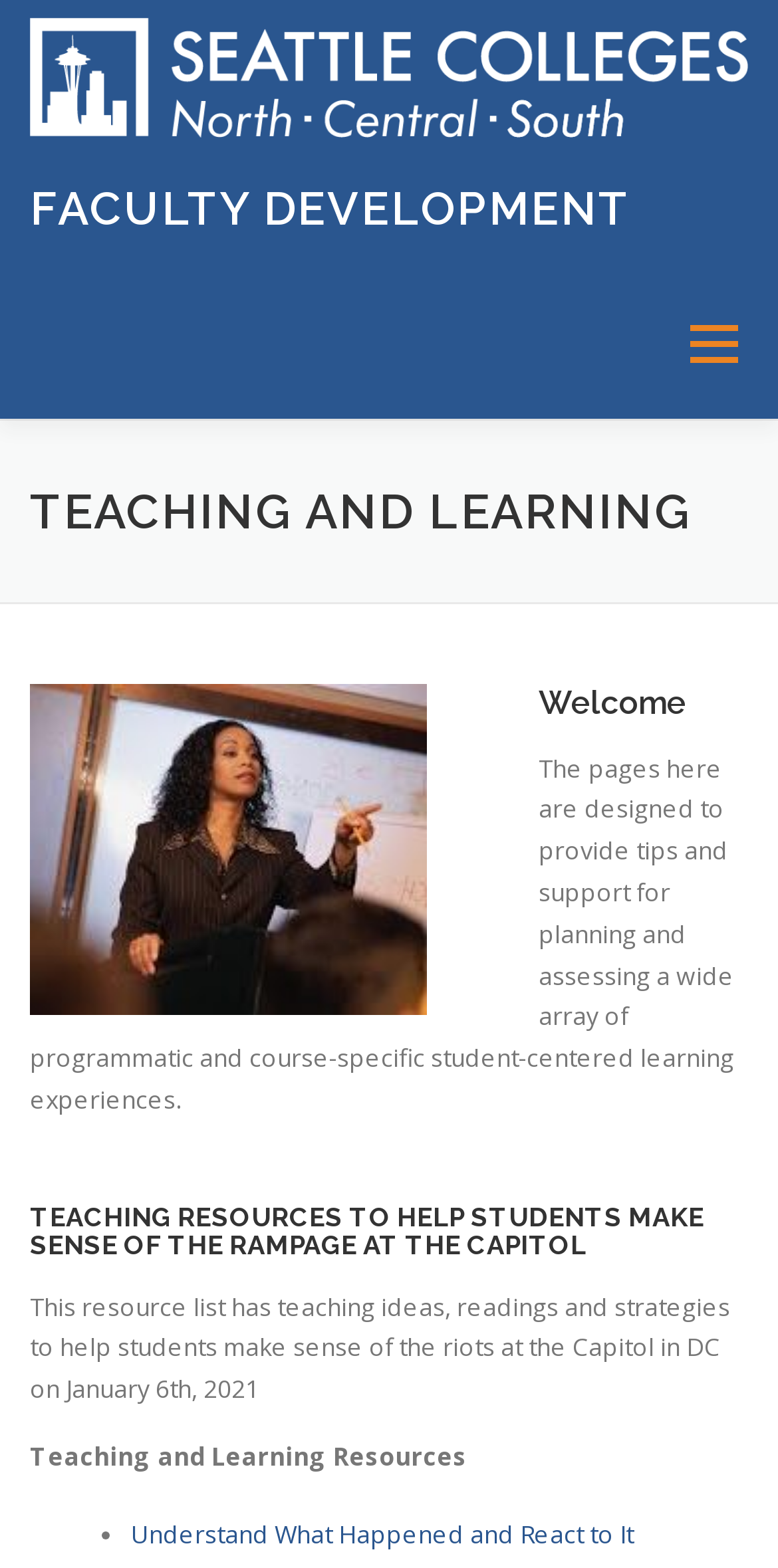Highlight the bounding box coordinates of the region I should click on to meet the following instruction: "Explore Teaching and Learning".

[0.041, 0.553, 0.821, 0.608]